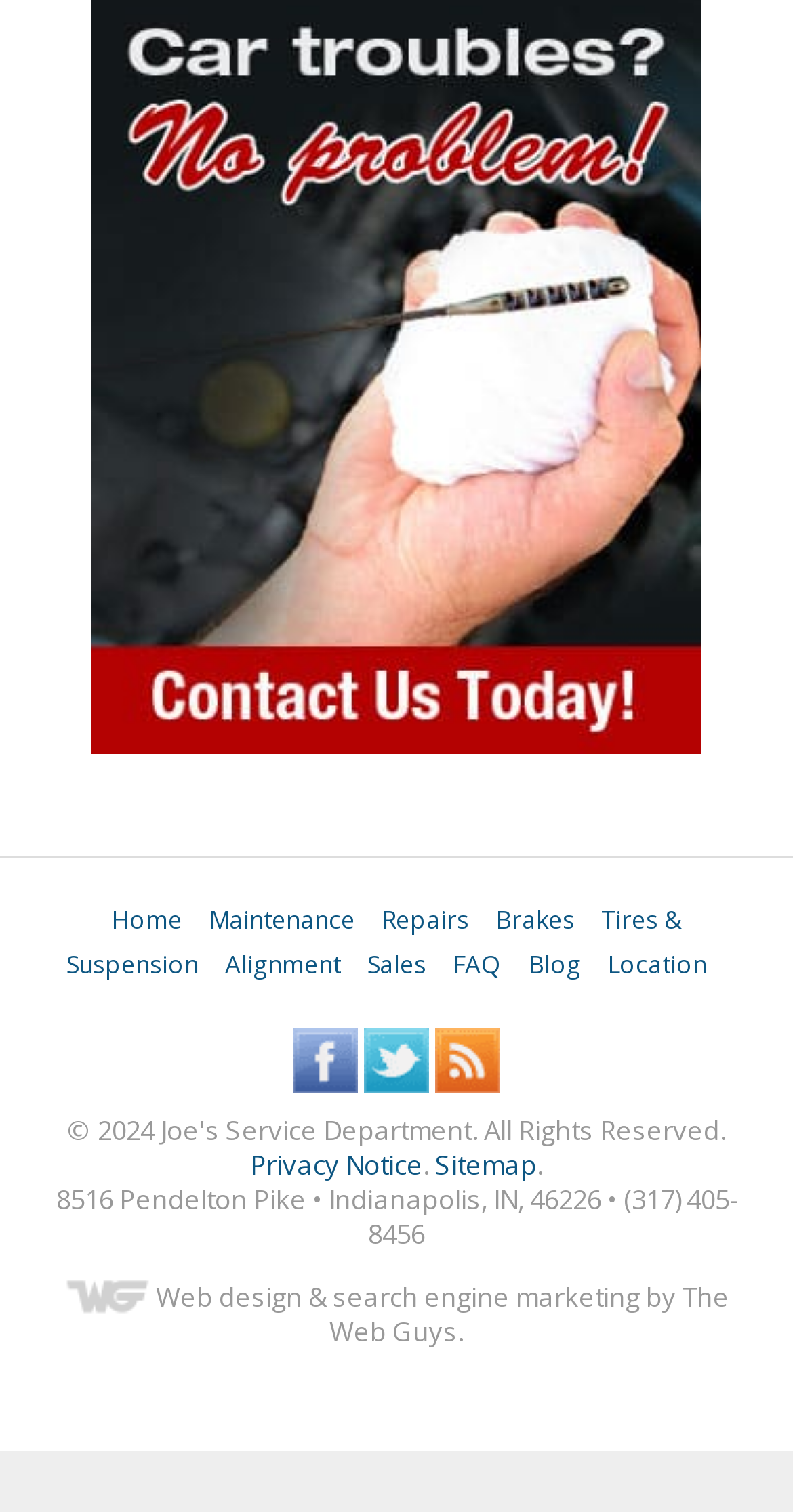Locate the bounding box of the user interface element based on this description: "Tires & Suspension".

[0.083, 0.597, 0.86, 0.649]